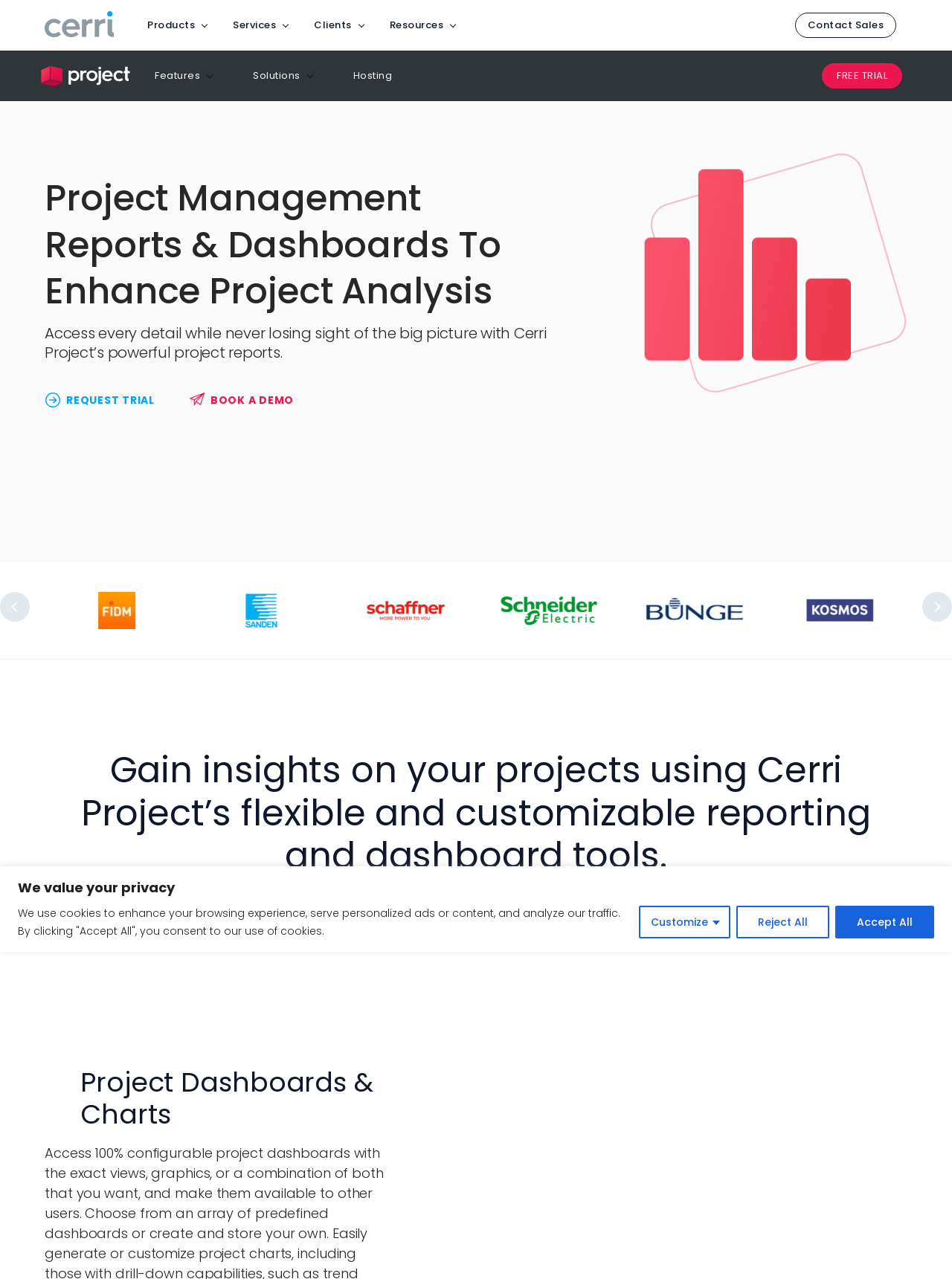What is the main purpose of Cerri Project?
Answer the question with a detailed explanation, including all necessary information.

Based on the webpage, Cerri Project seems to be a tool for project management and analysis. The static text on the webpage mentions 'Project Management Reports & Dashboards' and 'Enhance project analysis', which suggests that the main purpose of Cerri Project is to provide insights and analysis for project management.